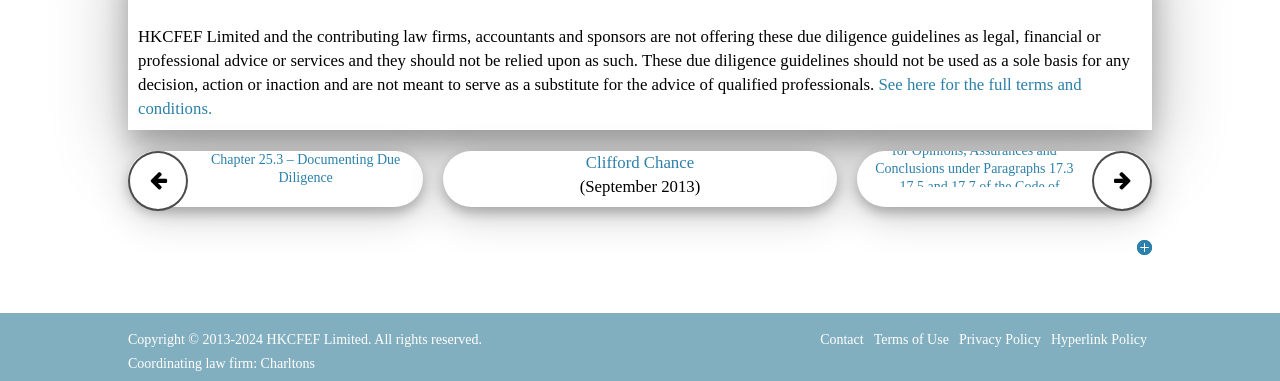Answer the following query concisely with a single word or phrase:
What is the purpose of the due diligence guidelines?

Not for legal, financial or professional advice